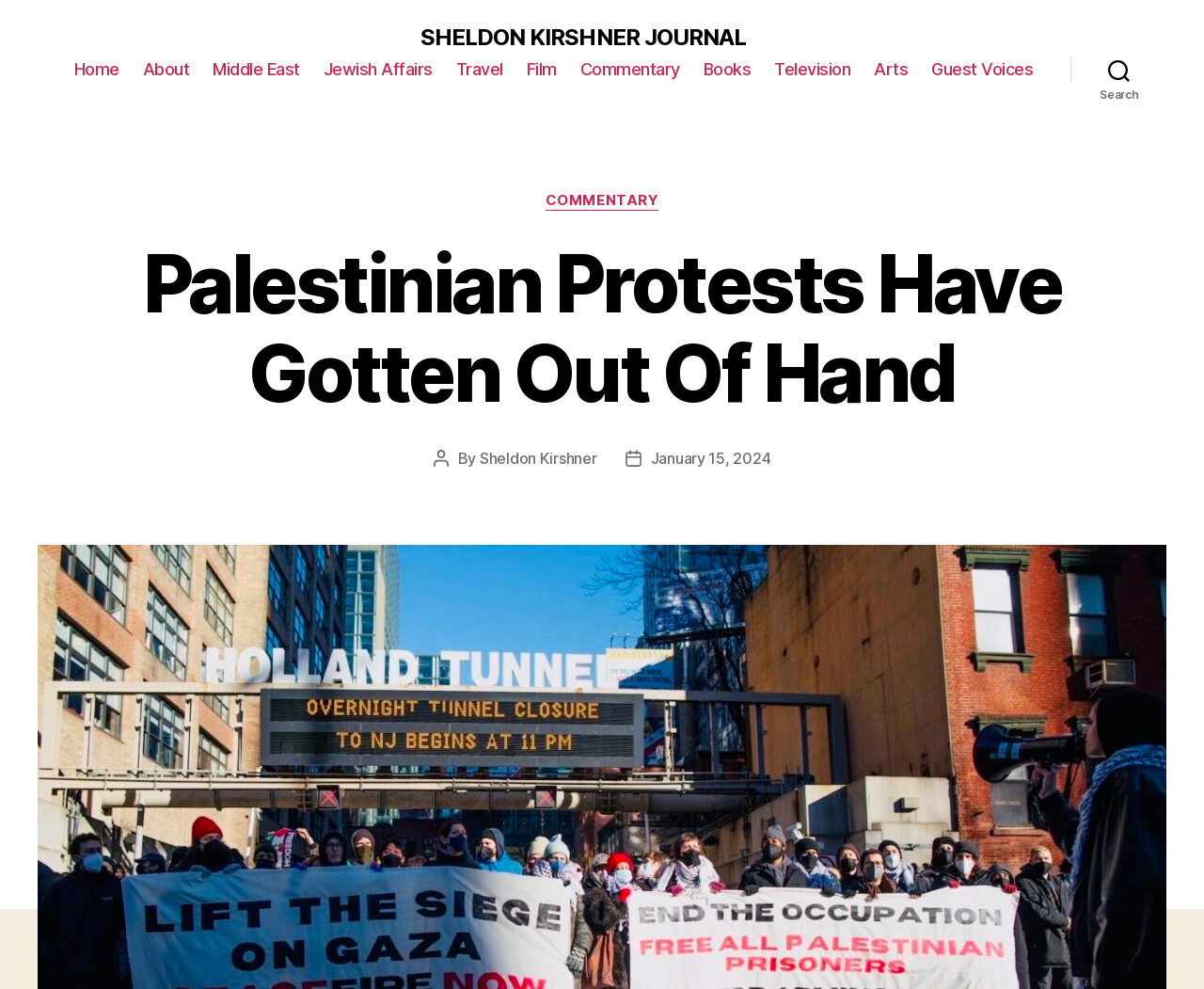Pinpoint the bounding box coordinates of the element to be clicked to execute the instruction: "search for something".

[0.889, 0.049, 0.97, 0.091]